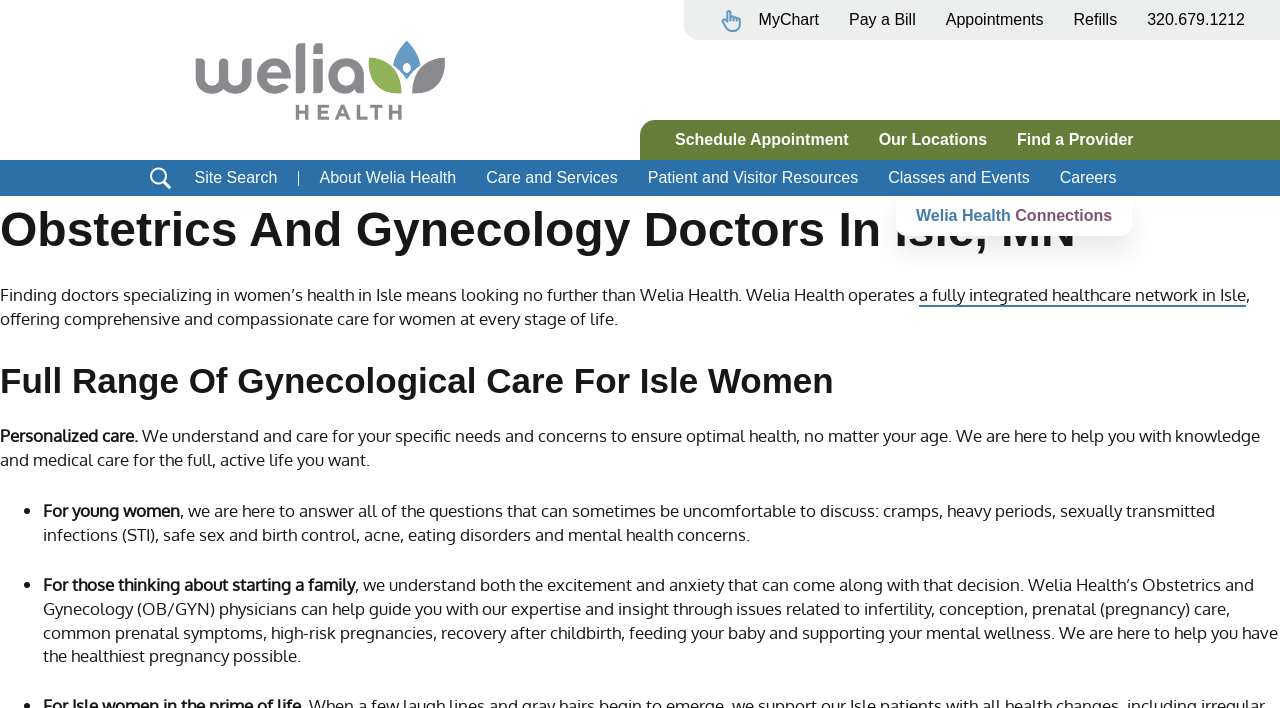Your task is to extract the text of the main heading from the webpage.

Obstetrics And Gynecology Doctors In Isle, MN